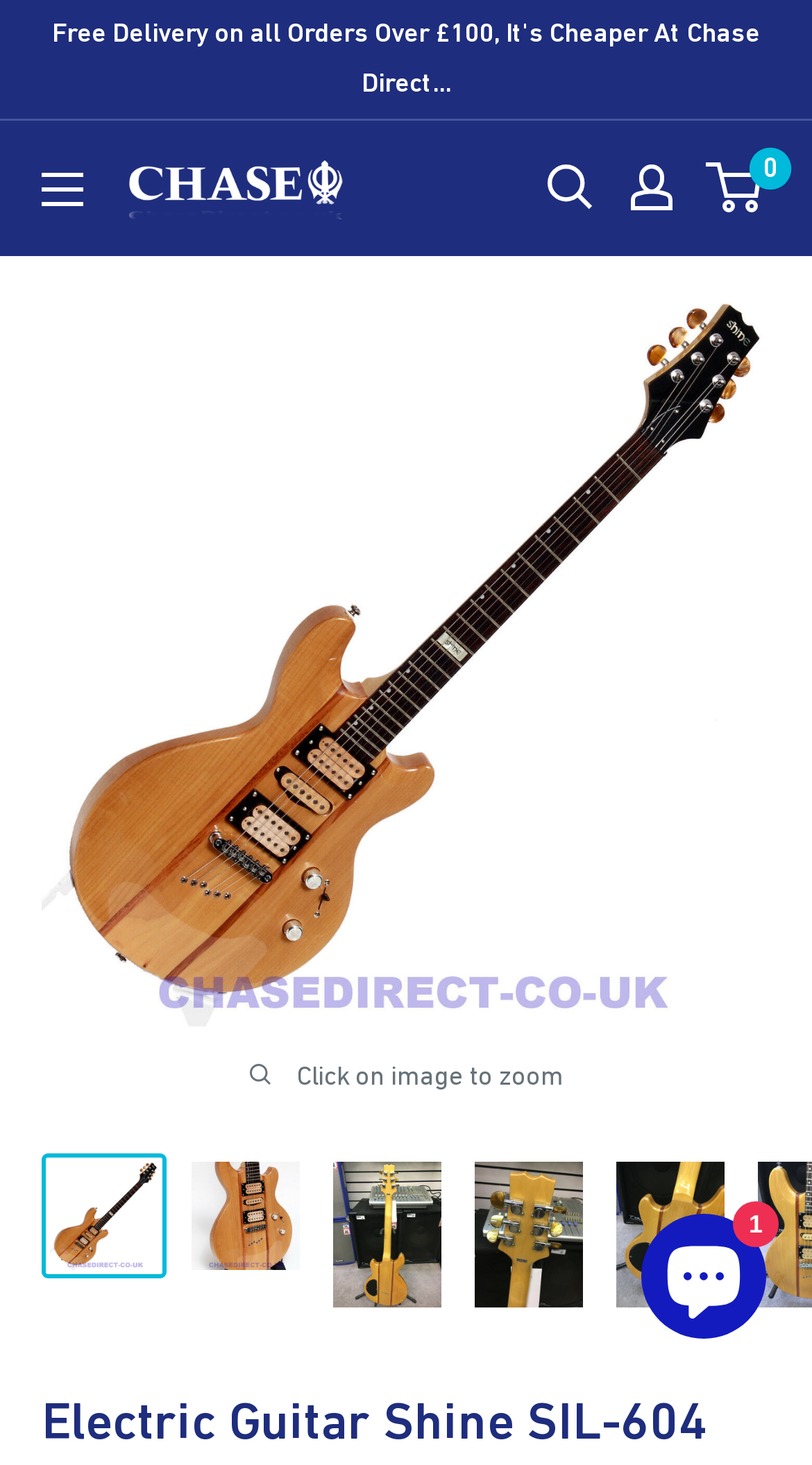Please determine the bounding box of the UI element that matches this description: 1. The coordinates should be given as (top-left x, top-left y, bottom-right x, bottom-right y), with all values between 0 and 1.

[0.79, 0.829, 0.944, 0.914]